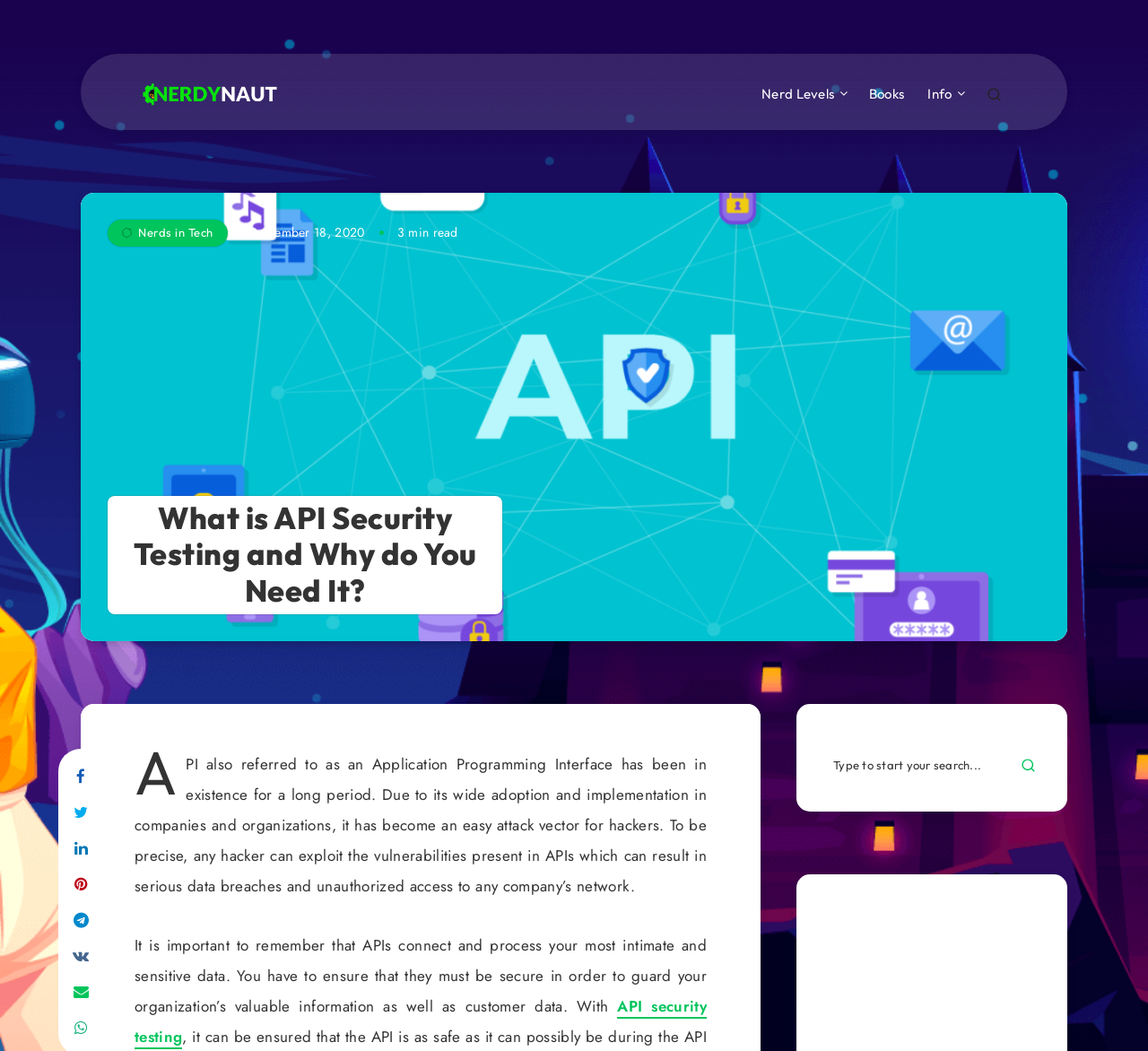Determine the bounding box coordinates of the clickable region to follow the instruction: "Click on the Nerdynaut link".

[0.117, 0.074, 0.242, 0.101]